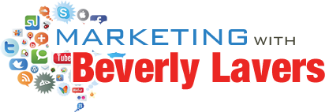What is emphasized in bold red letters?
Kindly offer a comprehensive and detailed response to the question.

The question asks about the part of the logo that is emphasized in bold red letters. The caption explicitly states that 'Beverly Lavers' is emphasized in bold red letters, suggesting a strong brand identity.